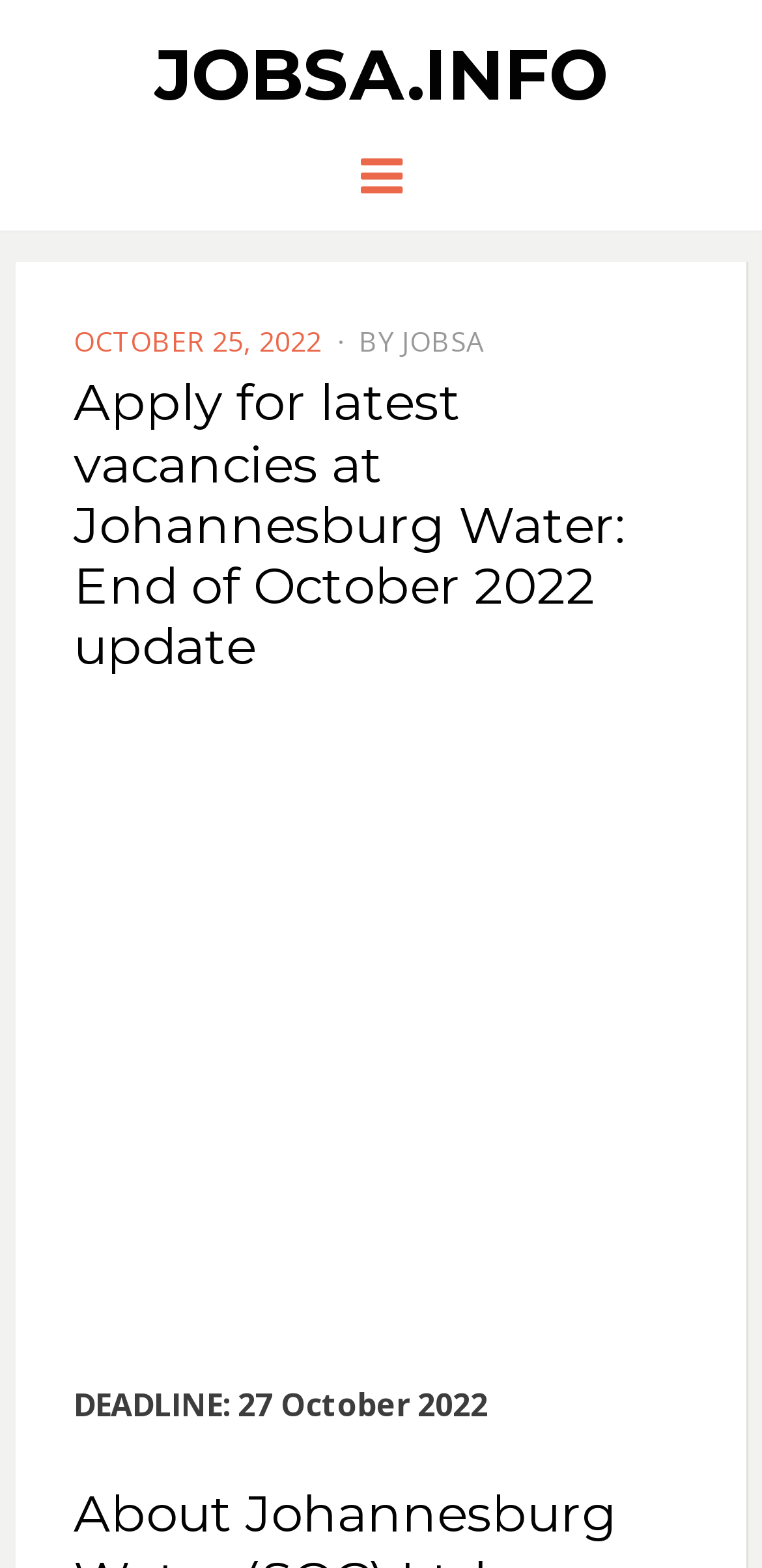From the element description: "aria-label="Advertisement" name="aswift_1" title="Advertisement"", extract the bounding box coordinates of the UI element. The coordinates should be expressed as four float numbers between 0 and 1, in the order [left, top, right, bottom].

[0.0, 0.464, 1.0, 0.869]